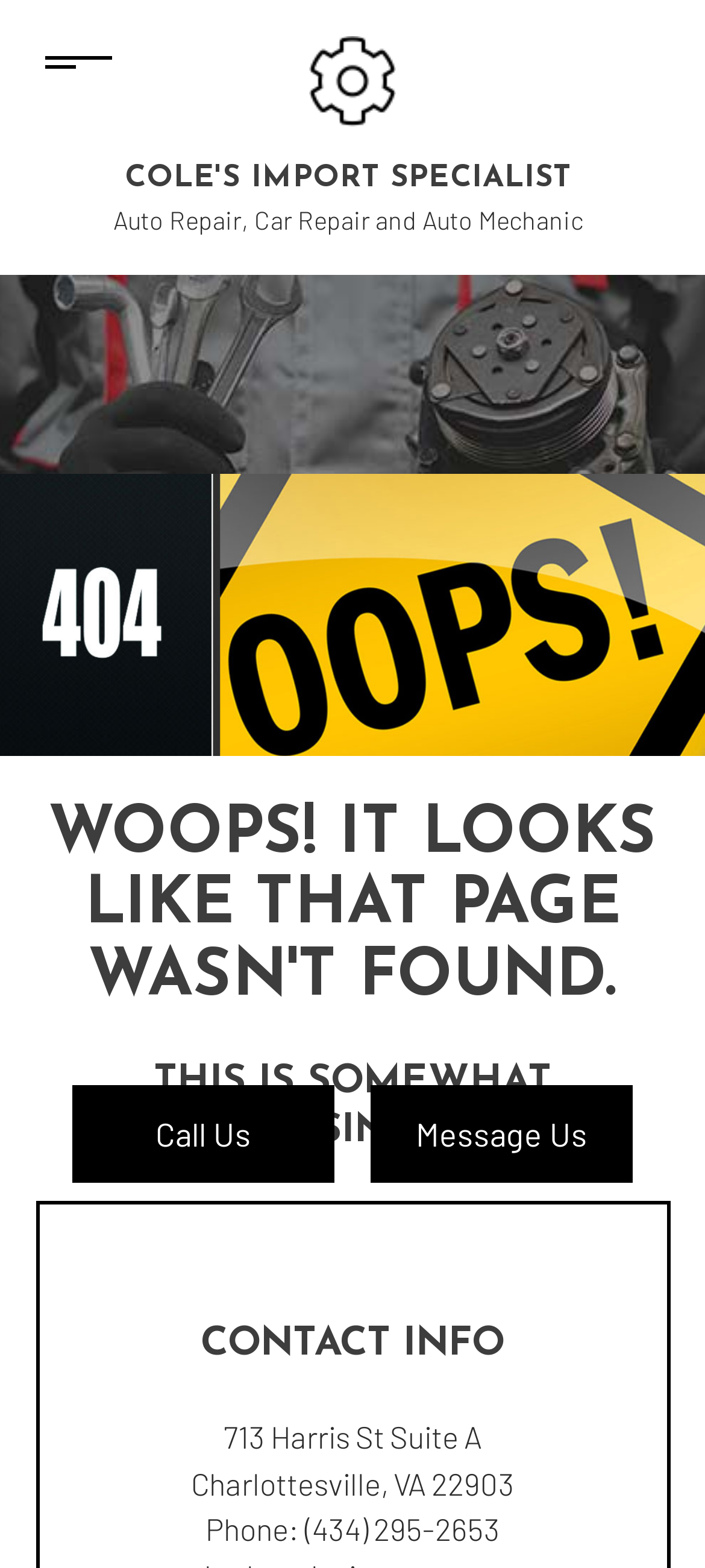What is the address of the shop?
Using the visual information, reply with a single word or short phrase.

713 Harris St Suite A, Charlottesville, VA 22903